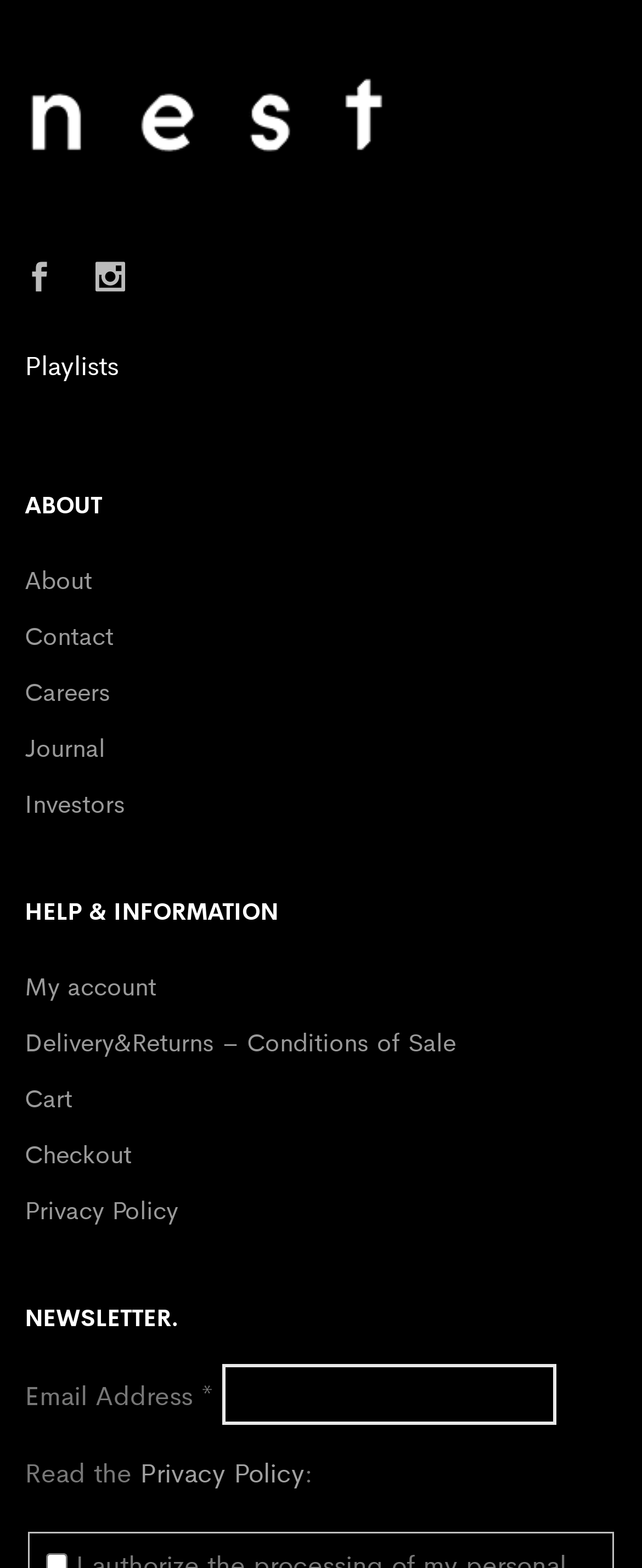Please study the image and answer the question comprehensively:
What is the text next to the email address field?

I looked at the textbox element and found that the label next to it is 'Email Address *', which indicates that the field is for entering an email address.